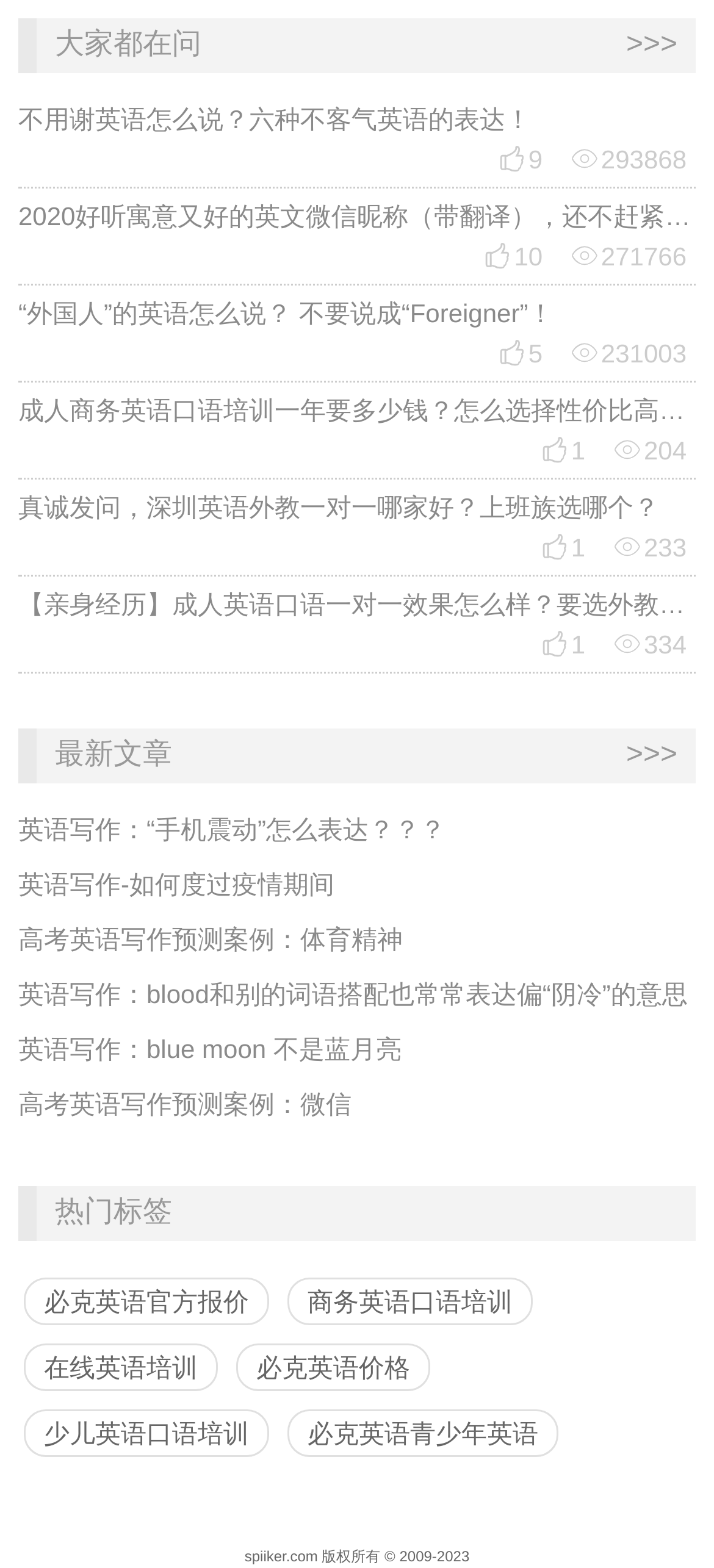Please determine the bounding box coordinates of the section I need to click to accomplish this instruction: "View the latest articles".

[0.026, 0.465, 0.974, 0.5]